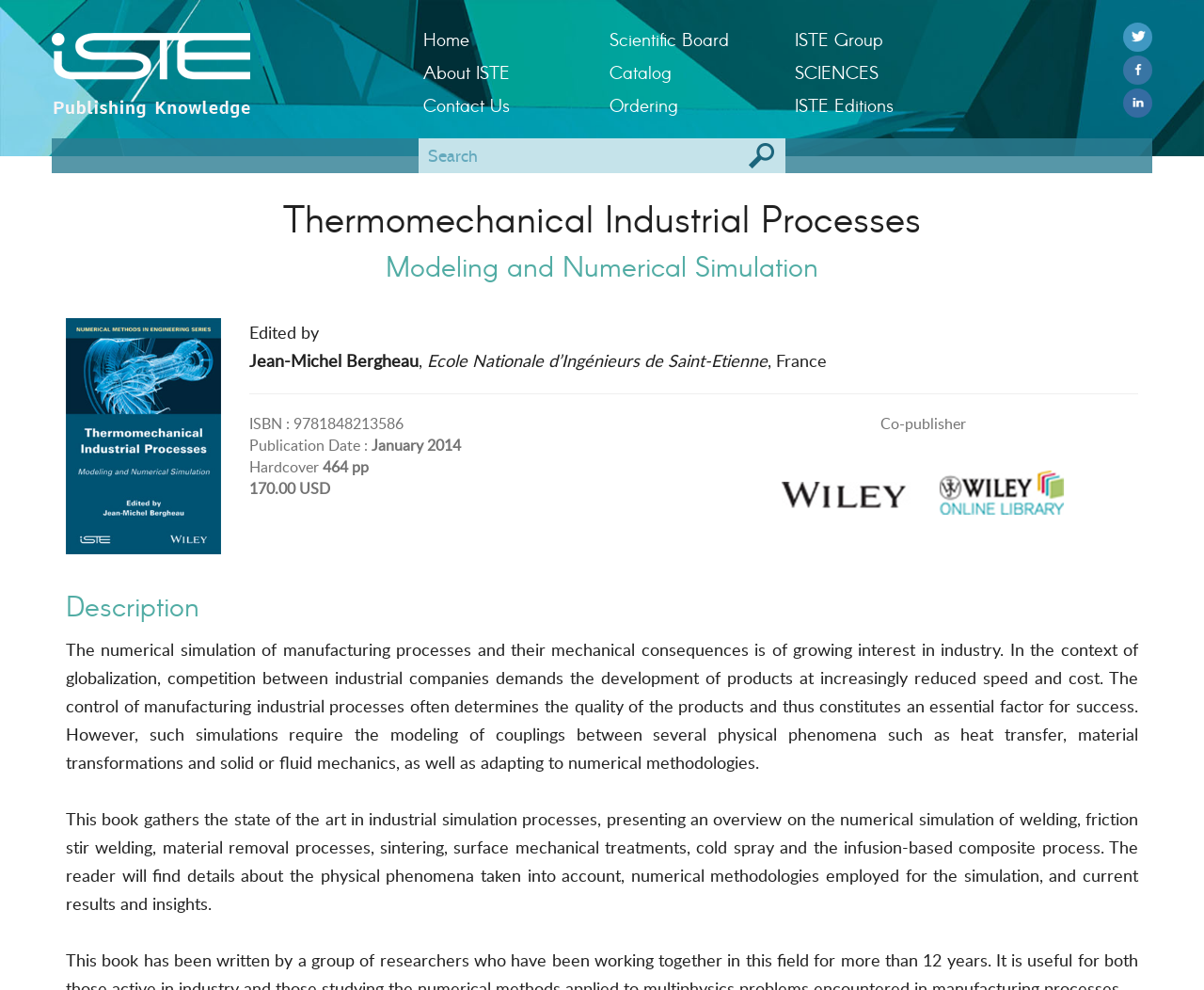What is the publication date of this book?
Answer the question with a single word or phrase by looking at the picture.

January 2014